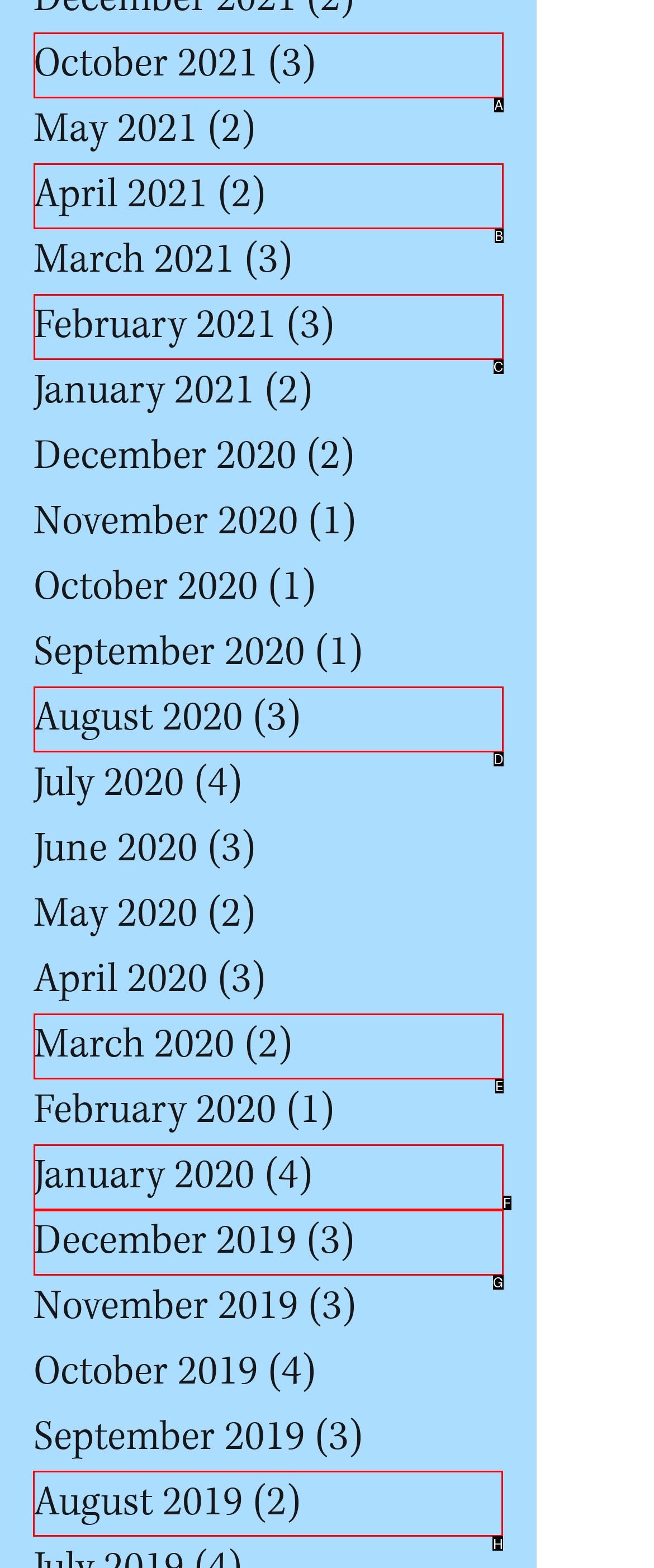Identify the HTML element I need to click to complete this task: View August 2019 posts Provide the option's letter from the available choices.

H